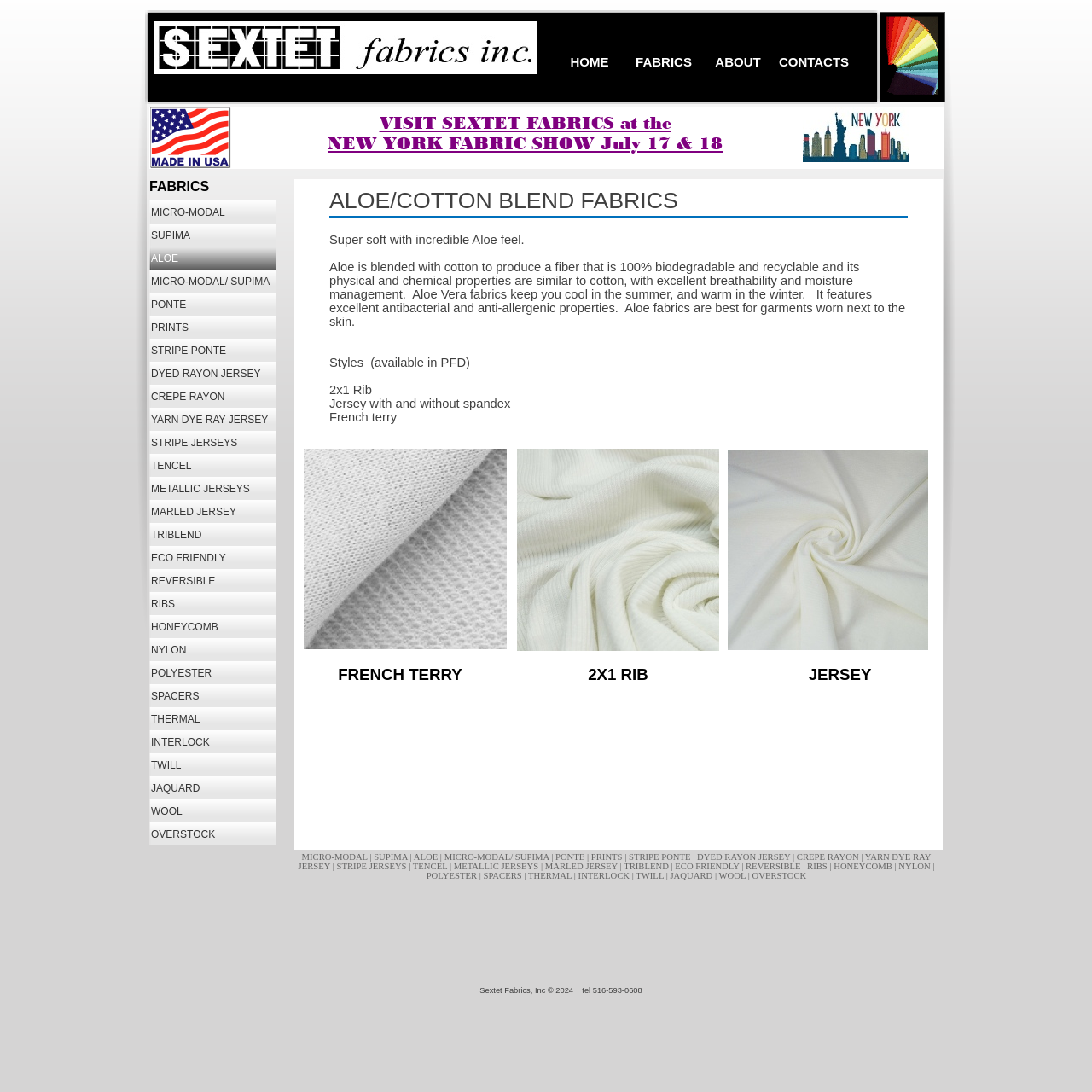Please identify the bounding box coordinates of the region to click in order to complete the task: "Learn more about 'Aloe' fabrics". The coordinates must be four float numbers between 0 and 1, specified as [left, top, right, bottom].

[0.137, 0.226, 0.252, 0.247]